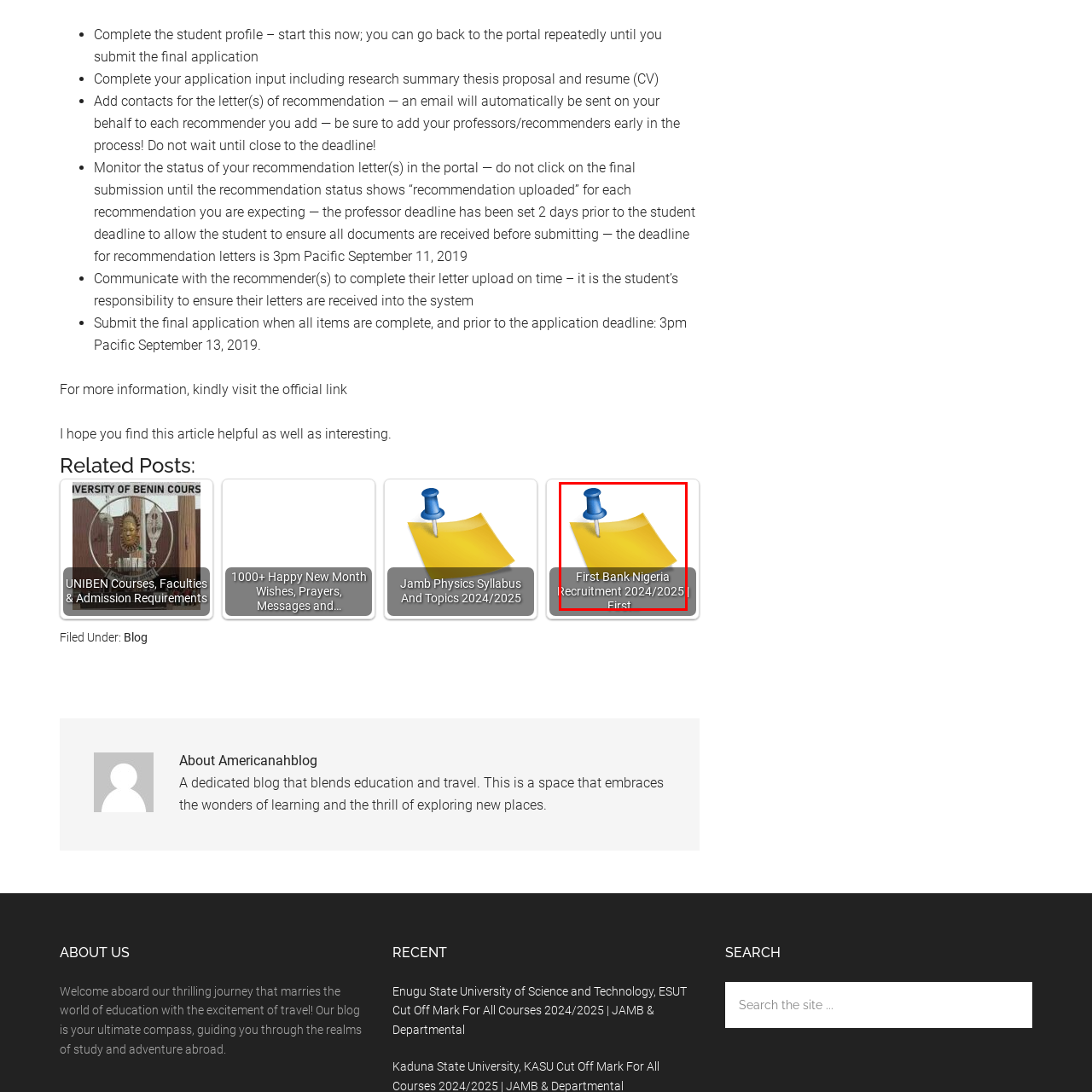What is the recruitment opportunity mentioned?
Please review the image inside the red bounding box and answer using a single word or phrase.

First Bank Nigeria Recruitment